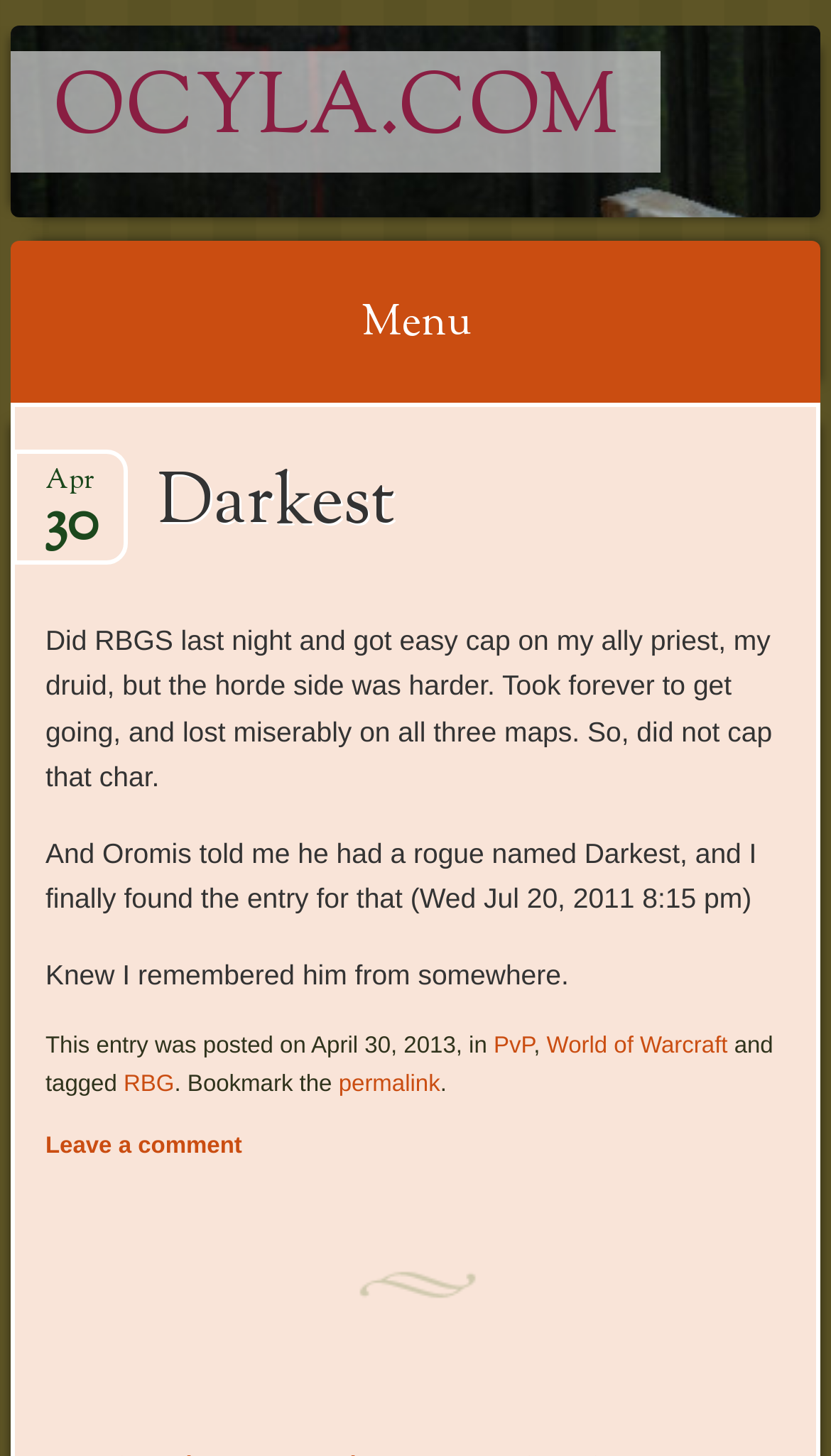What is the date of the article?
Give a detailed response to the question by analyzing the screenshot.

The date of the article can be found in the StaticText element with the text 'This entry was posted on April 30, 2013, in' located at [0.055, 0.71, 0.594, 0.728] coordinates.